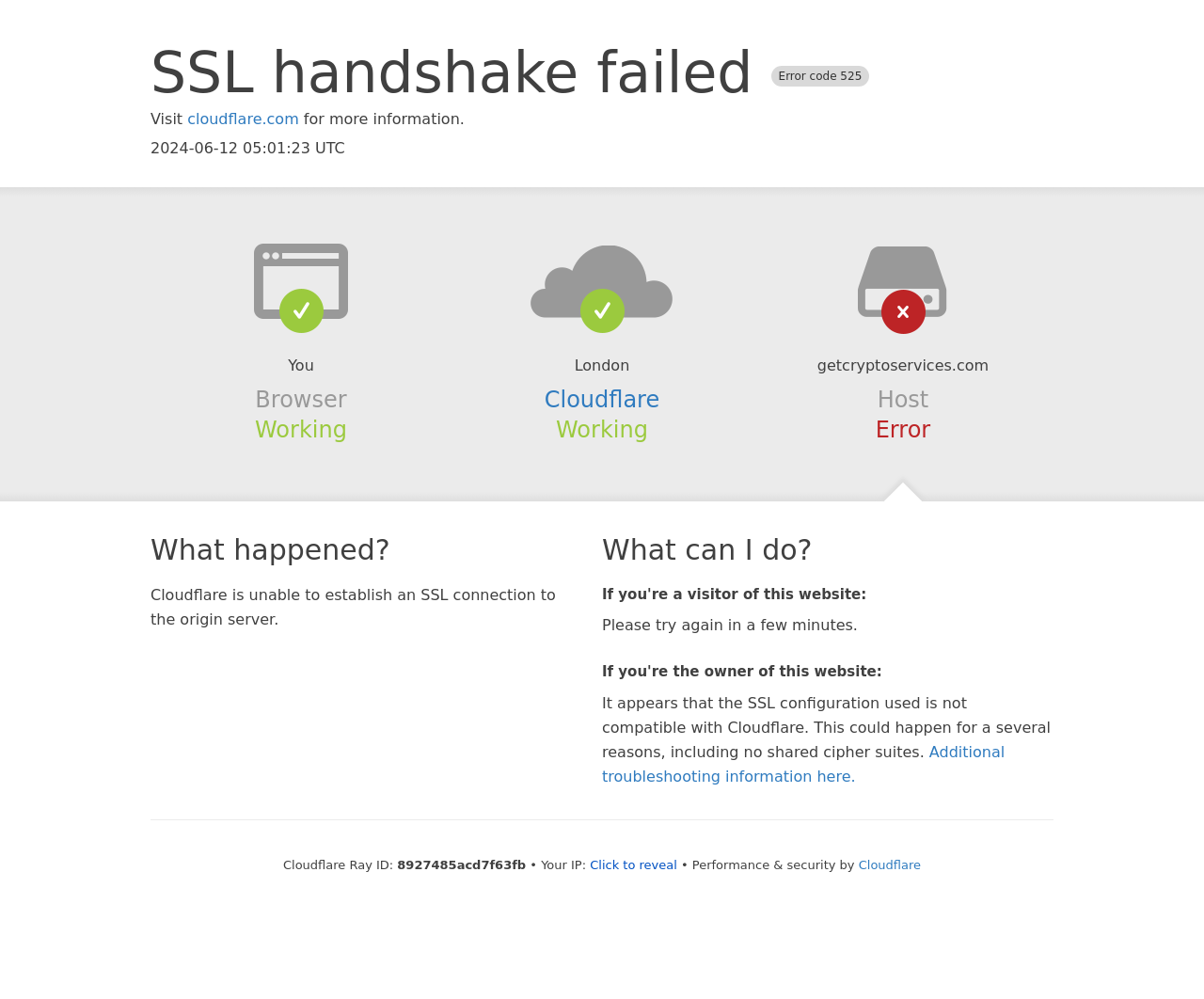Answer the question below in one word or phrase:
What is the issue with the SSL configuration?

No shared cipher suites